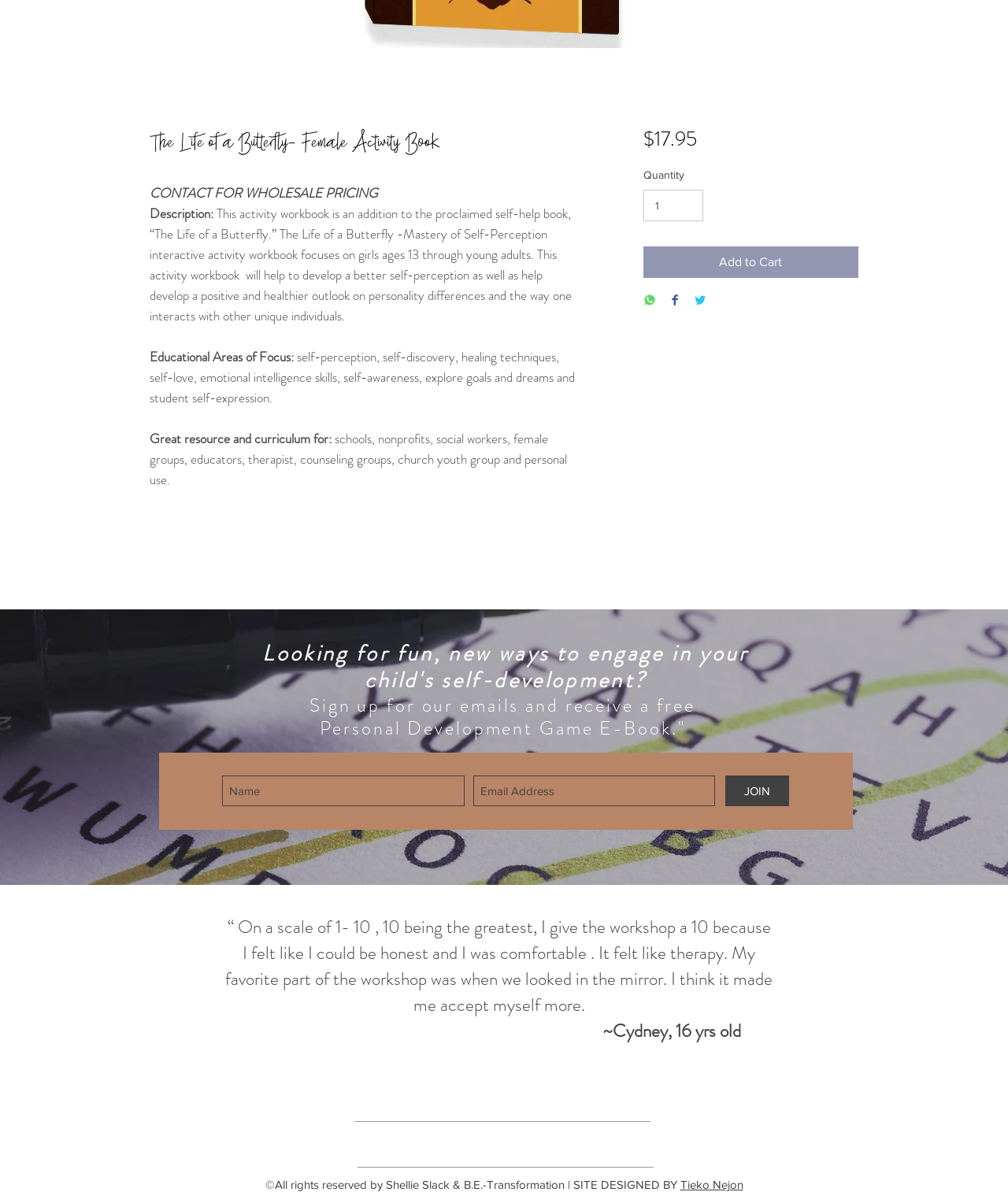Locate the bounding box of the UI element described by: "JOIN" in the given webpage screenshot.

[0.72, 0.645, 0.783, 0.67]